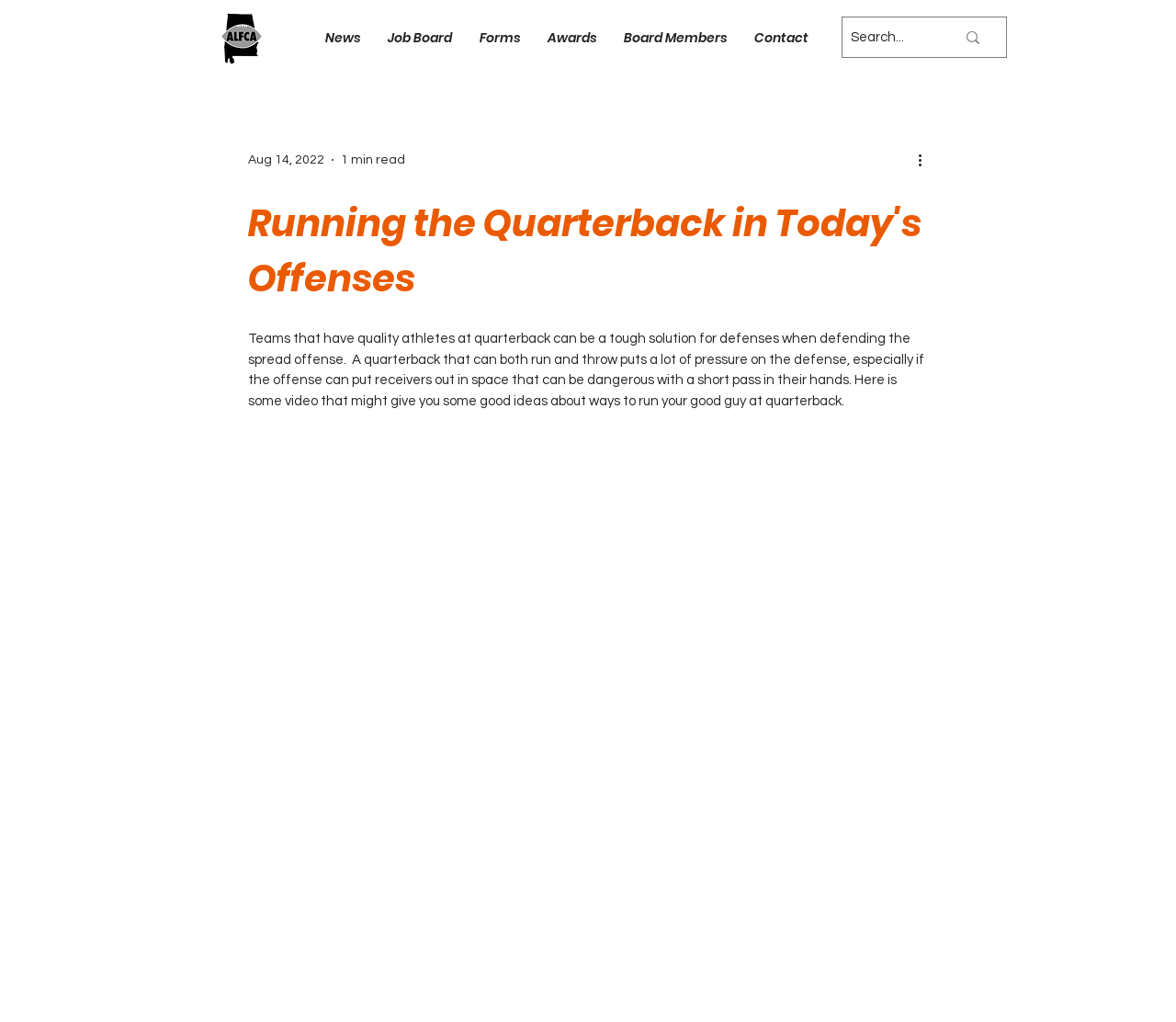Give the bounding box coordinates for this UI element: "Investors". The coordinates should be four float numbers between 0 and 1, arranged as [left, top, right, bottom].

None